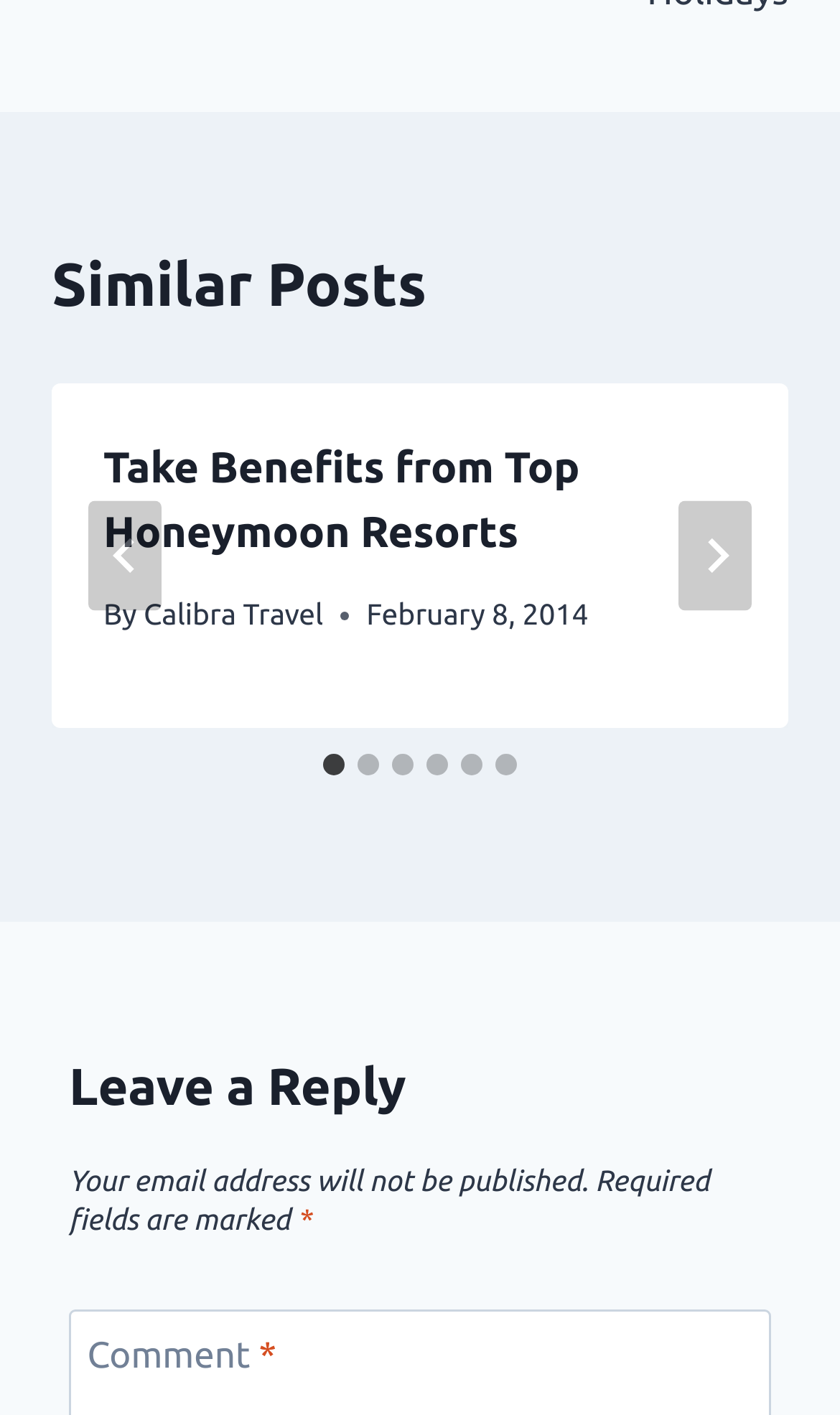Locate the bounding box coordinates of the clickable area to execute the instruction: "Leave a reply". Provide the coordinates as four float numbers between 0 and 1, represented as [left, top, right, bottom].

[0.082, 0.742, 0.918, 0.796]